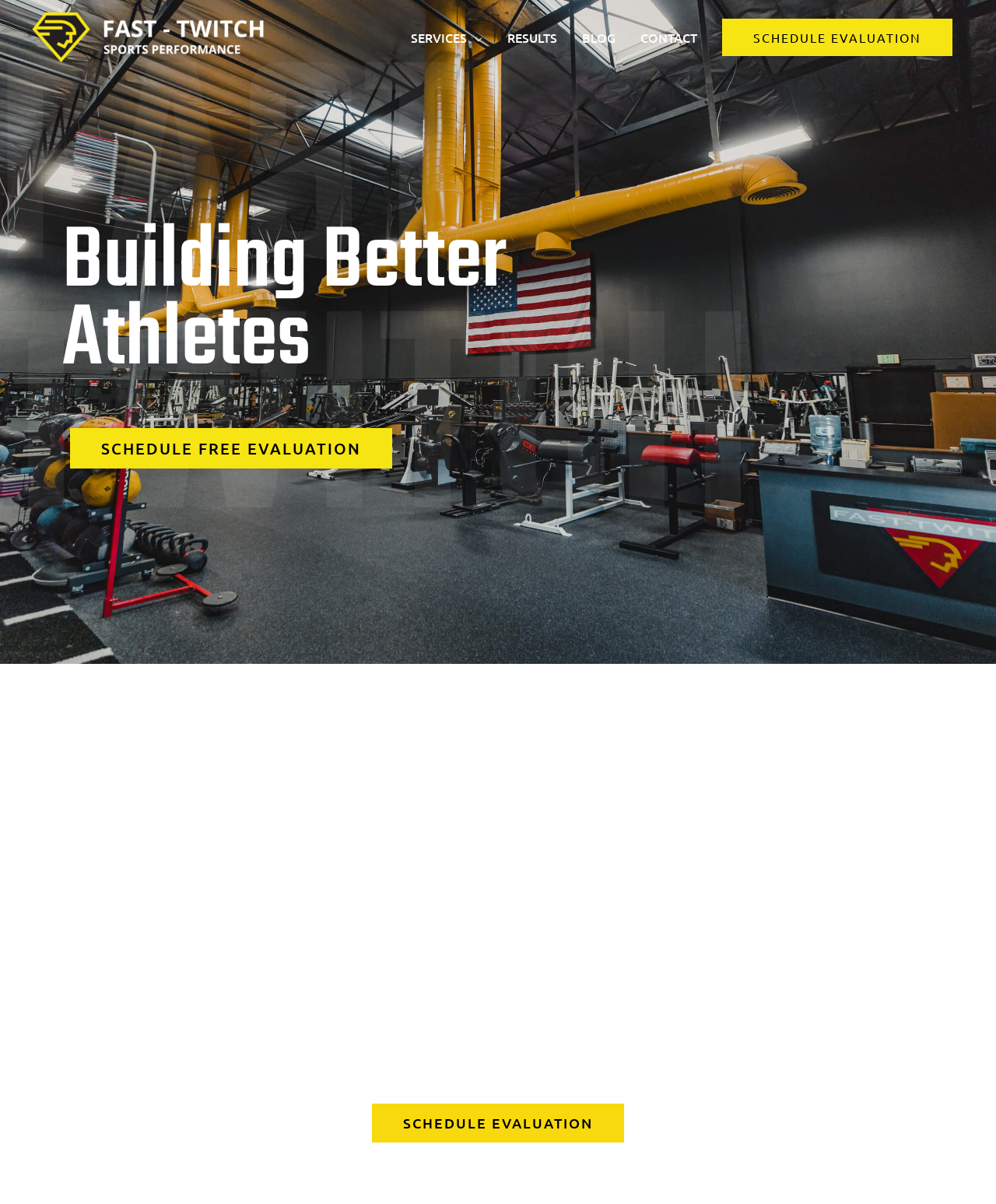Show me the bounding box coordinates of the clickable region to achieve the task as per the instruction: "click the link to schedule an evaluation".

[0.725, 0.016, 0.956, 0.047]